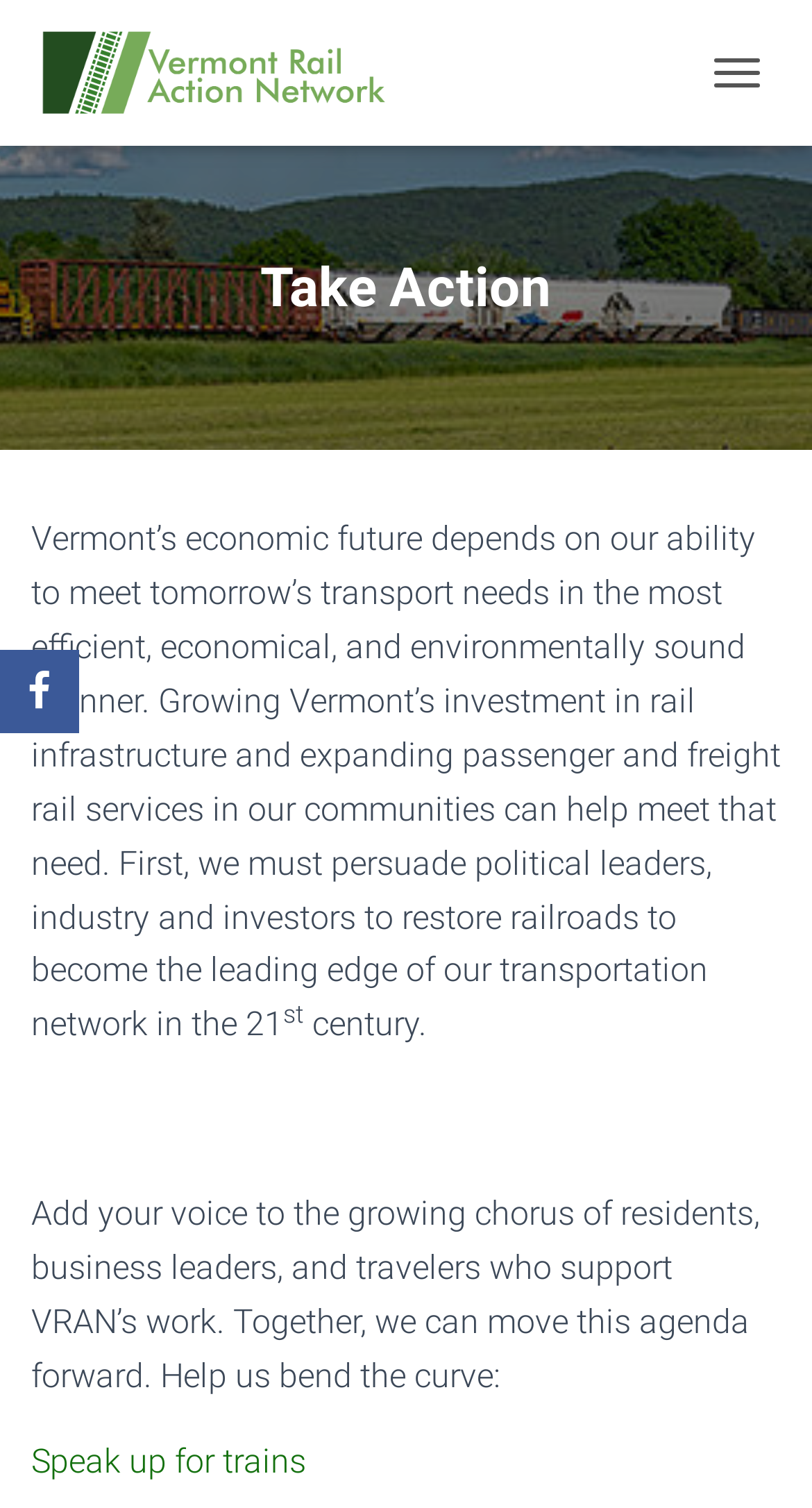What is the main topic of the webpage?
Examine the webpage screenshot and provide an in-depth answer to the question.

I found the answer by reading the static text elements on the webpage, which mention 'rail infrastructure', 'passenger and freight rail services', and 'transport needs', suggesting that the main topic of the webpage is related to rail infrastructure.